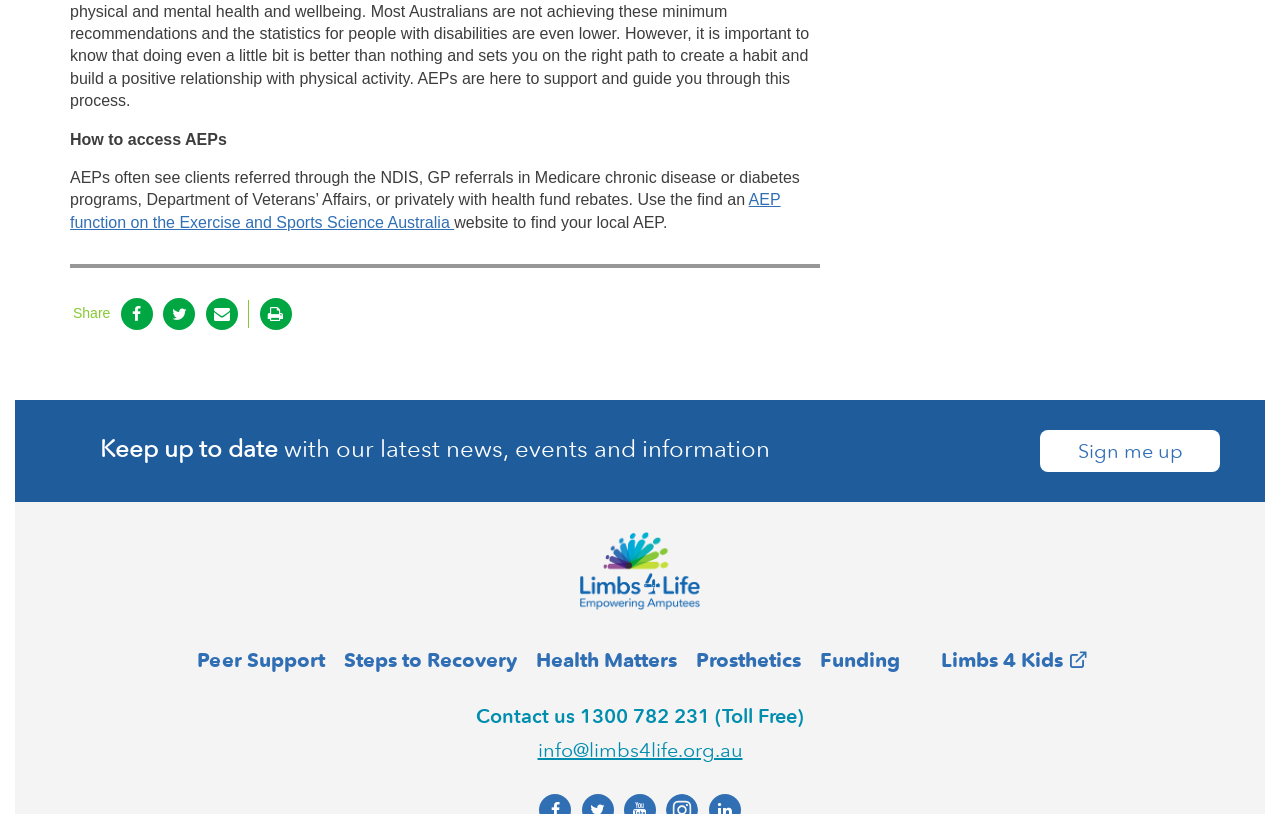Can you find the bounding box coordinates for the UI element given this description: "Business"? Provide the coordinates as four float numbers between 0 and 1: [left, top, right, bottom].

None